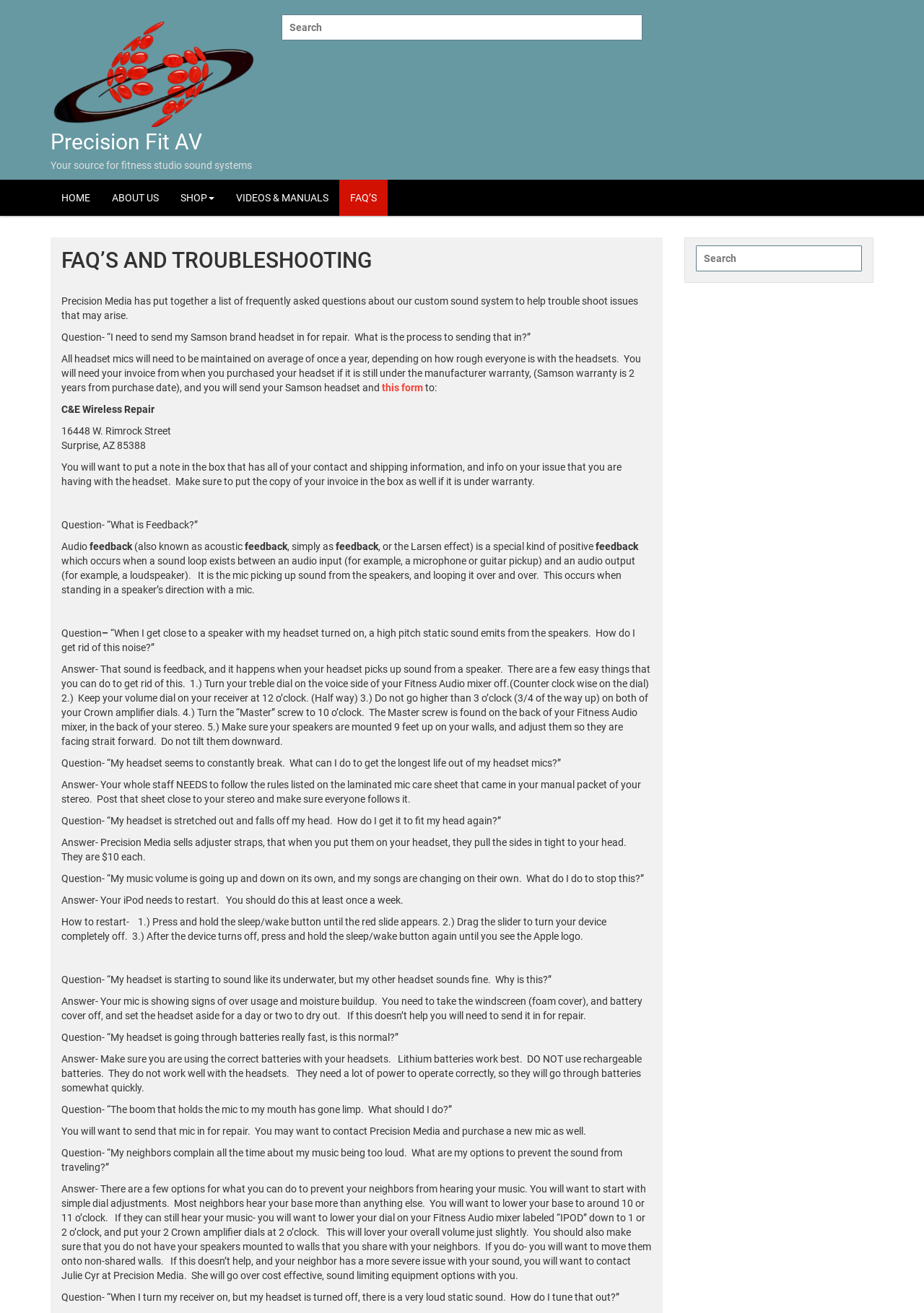What is the process to send a Samson brand headset in for repair?
Utilize the image to construct a detailed and well-explained answer.

According to the FAQ section, to send a Samson brand headset in for repair, you need to fill out a form and send it to C&E Wireless Repair along with your headset and a copy of your invoice if it's still under warranty.